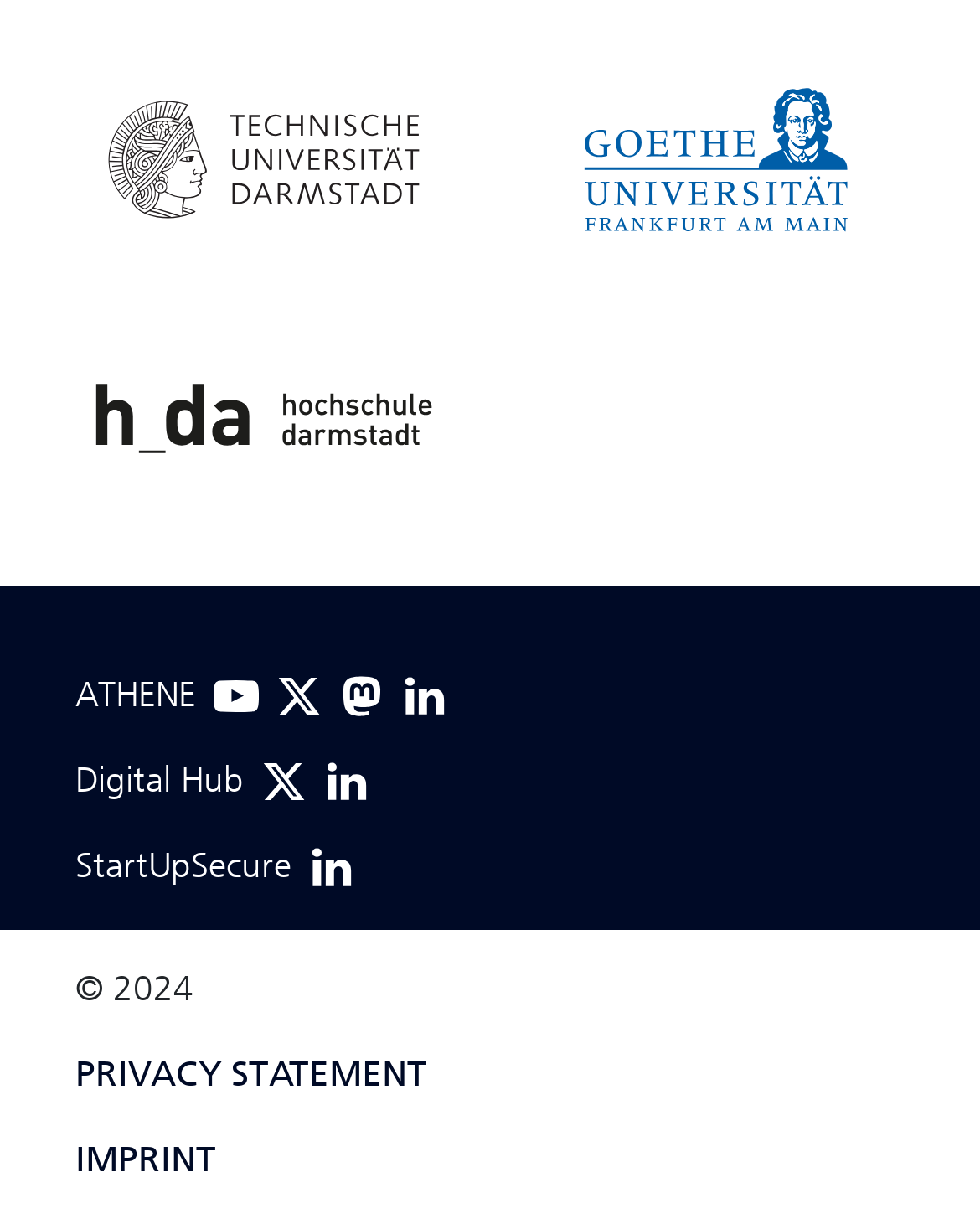What is the year mentioned in the copyright text?
Using the image, provide a concise answer in one word or a short phrase.

2024